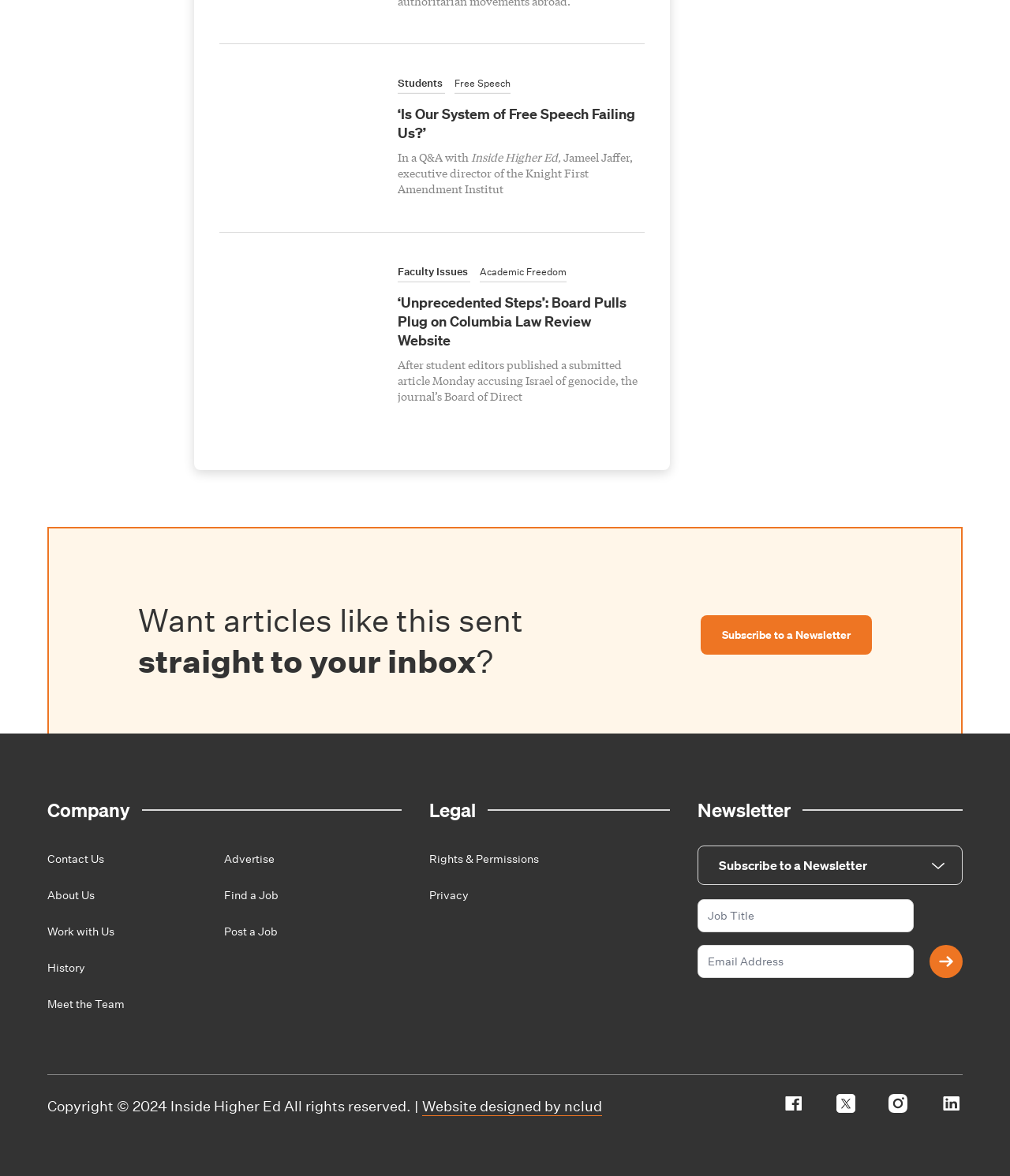Answer the question in a single word or phrase:
What is the purpose of the button at the bottom of the page?

Subscribe to a Newsletter